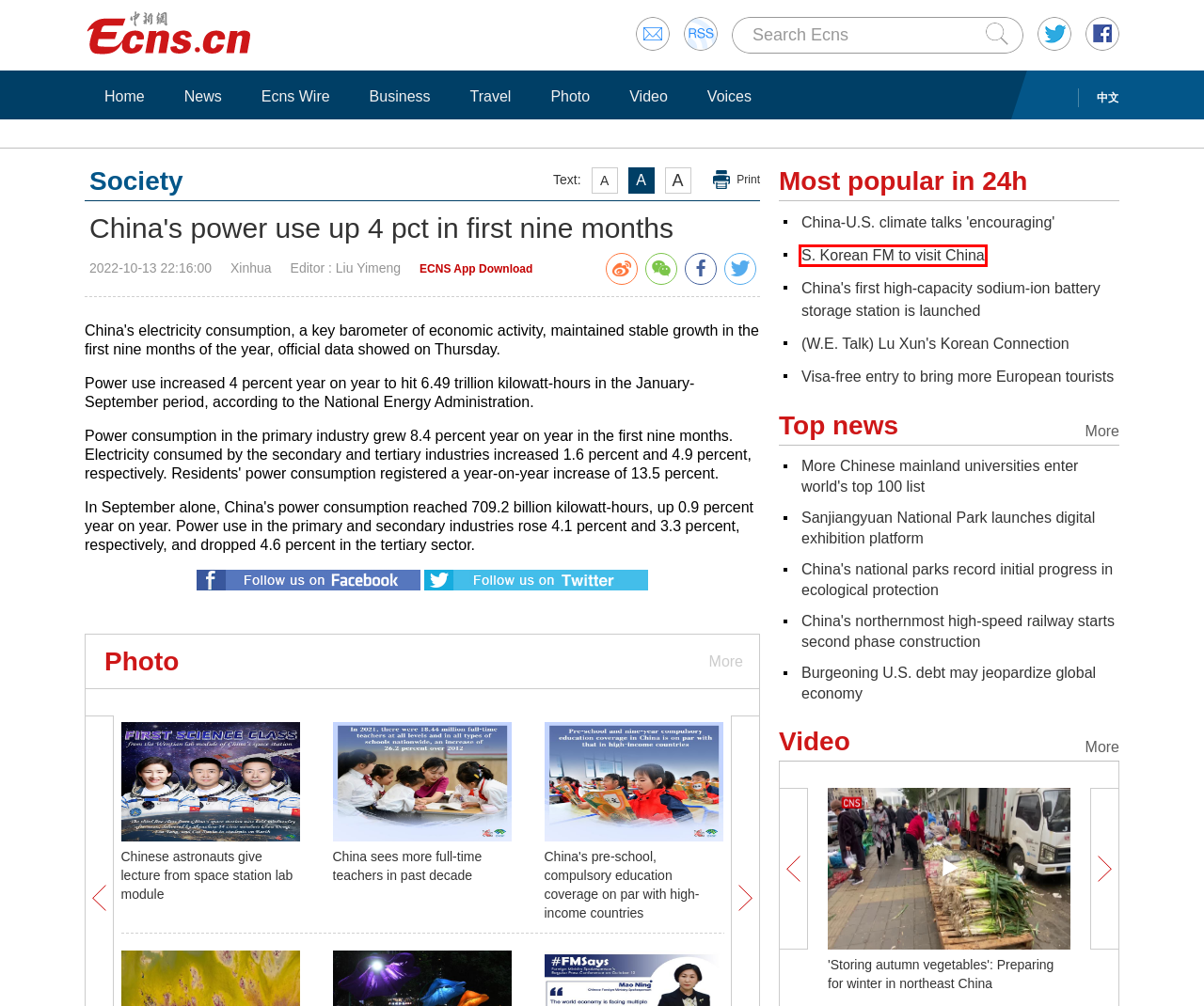Review the screenshot of a webpage that includes a red bounding box. Choose the webpage description that best matches the new webpage displayed after clicking the element within the bounding box. Here are the candidates:
A. China's northernmost high-speed railway starts second phase construction
B. Burgeoning U.S. debt may jeopardize global economy
C. More Chinese mainland universities enter world's top 100 list
D. Press centers for 20th CPC National Congress open to journalists
E. S. Korean FM to visit China
F. Sanjiangyuan National Park launches digital exhibition platform
G. Huduxi Navigation and Hydropower Hub ready to generate electricity
H. (W.E. Talk) Lu Xun's Korean Connection

E